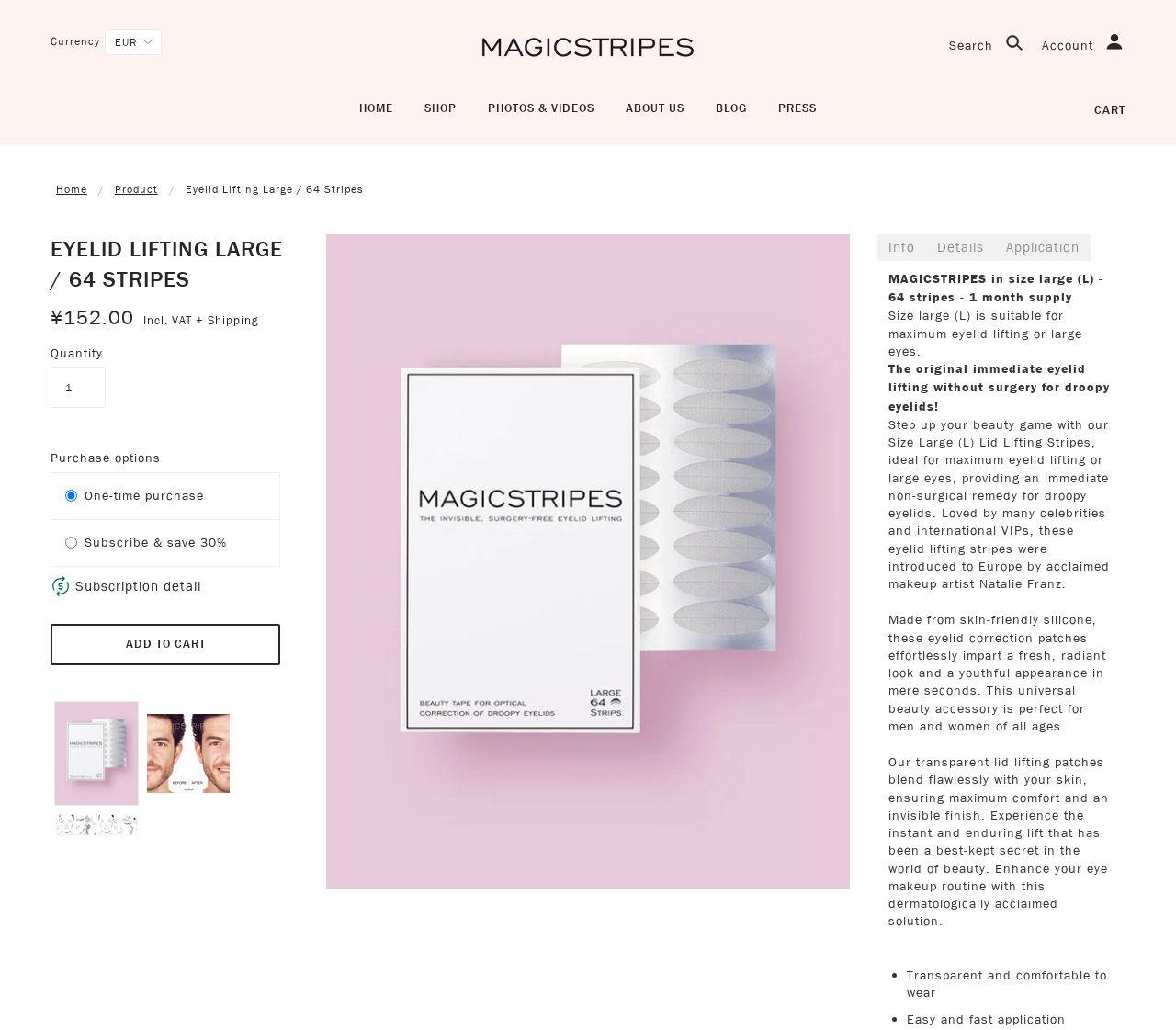What is the purpose of the Eyelid Lifting Stripes?
From the screenshot, supply a one-word or short-phrase answer.

Immediate eyelid lifting without surgery